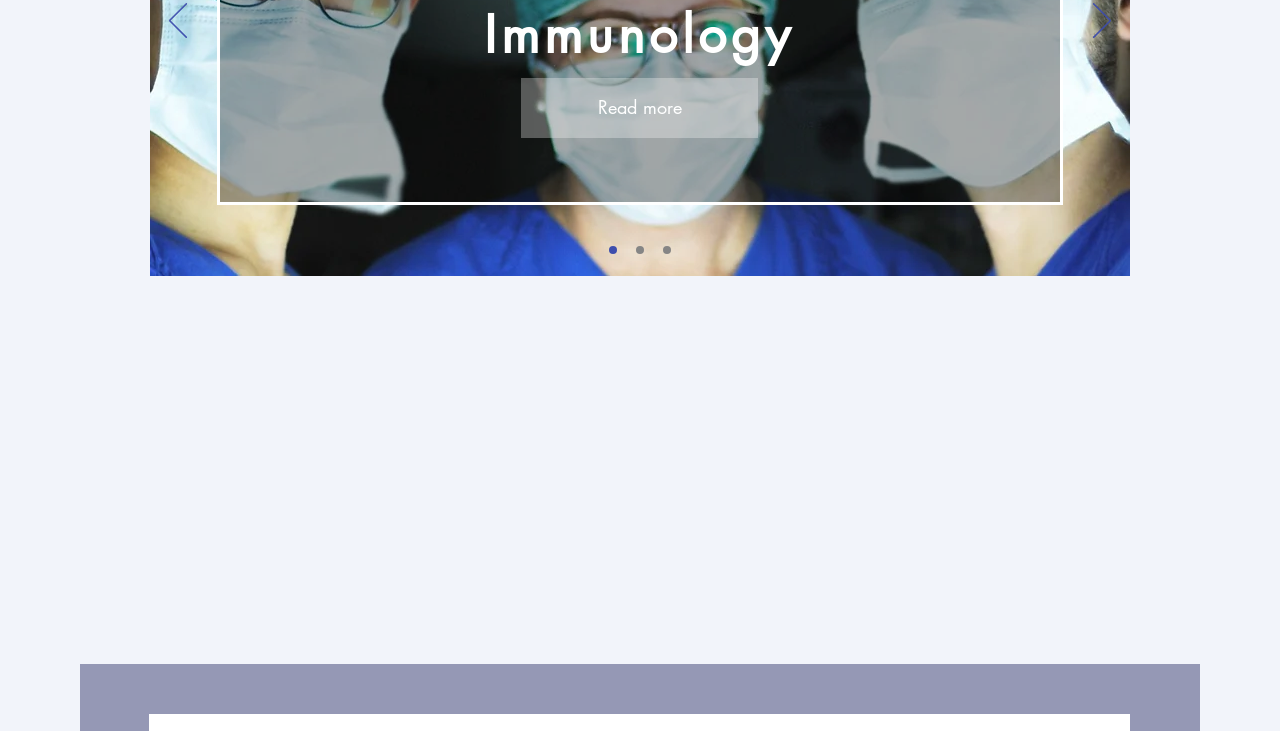Based on the element description parent_node: Transplantation aria-label="Next", identify the bounding box of the UI element in the given webpage screenshot. The coordinates should be in the format (top-left x, top-left y, bottom-right x, bottom-right y) and must be between 0 and 1.

[0.854, 0.005, 0.868, 0.057]